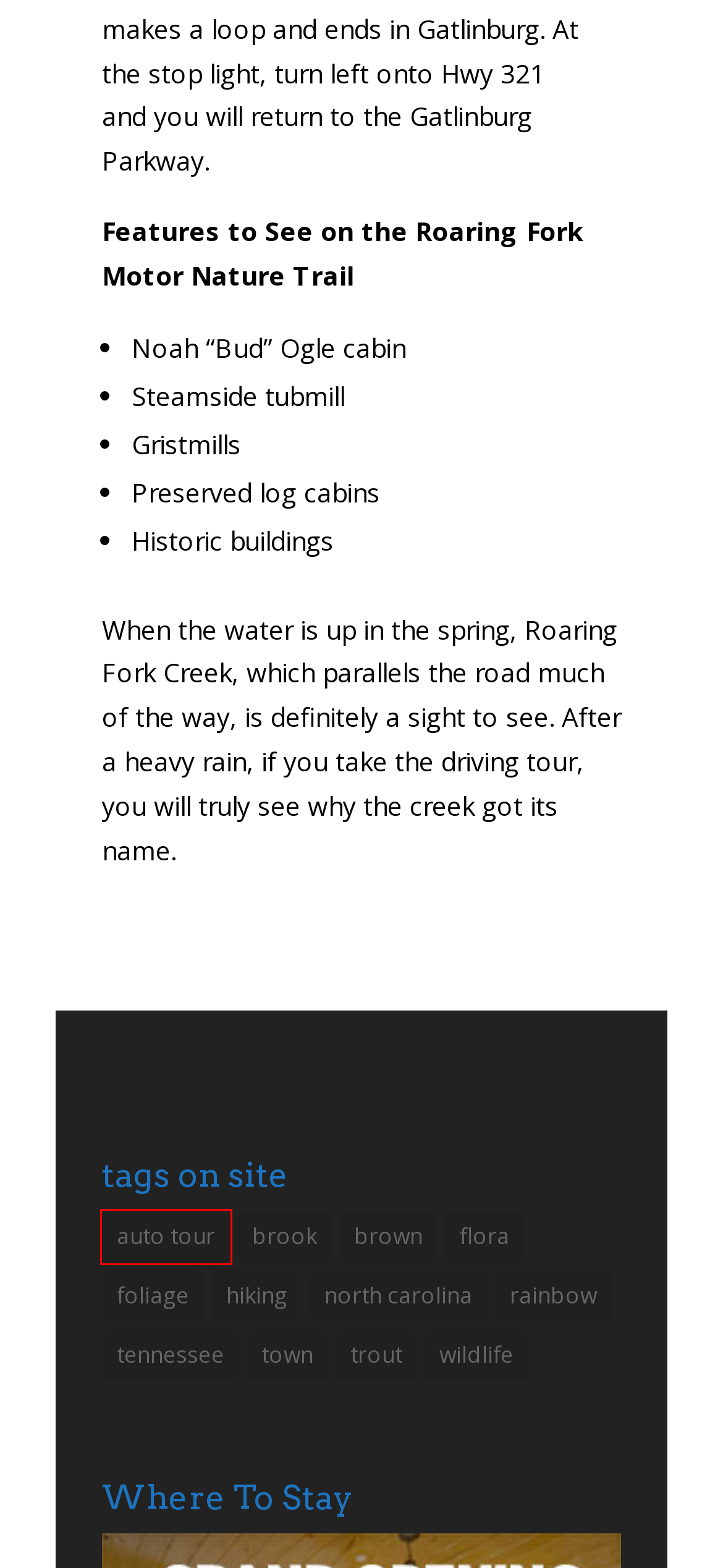Review the screenshot of a webpage that includes a red bounding box. Choose the webpage description that best matches the new webpage displayed after clicking the element within the bounding box. Here are the candidates:
A. brook | gsmnp
B. wildlife | gsmnp
C. town | gsmnp
D. foliage | gsmnp
E. auto tour | gsmnp
F. brown | gsmnp
G. trout | gsmnp
H. north carolina | gsmnp

E